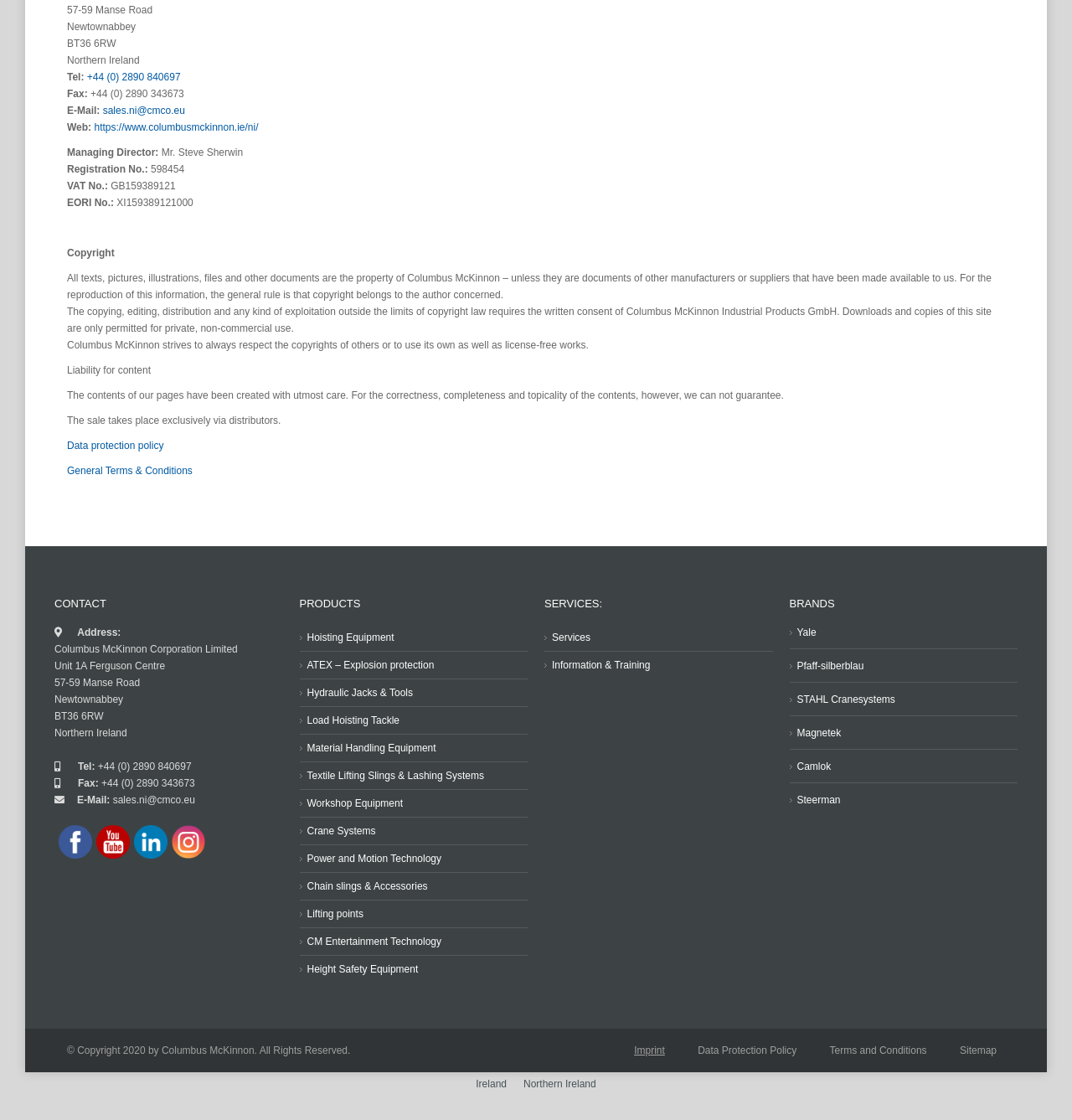Using the description: "Information & Training", determine the UI element's bounding box coordinates. Ensure the coordinates are in the format of four float numbers between 0 and 1, i.e., [left, top, right, bottom].

[0.508, 0.586, 0.607, 0.601]